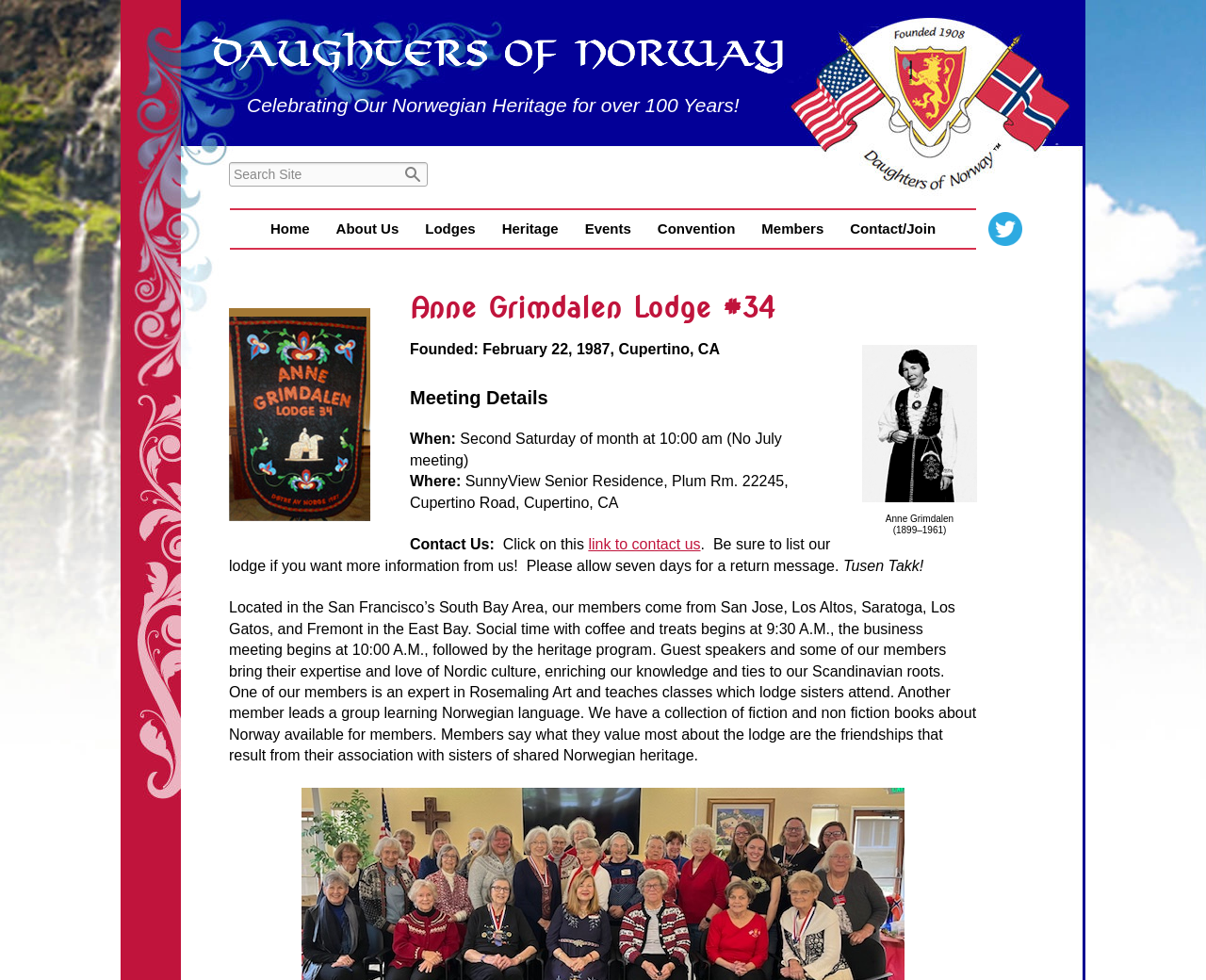What is the heritage program about?
Can you give a detailed and elaborate answer to the question?

The heritage program is mentioned in the paragraph at the bottom of the webpage, which describes the activities and interests of the lodge members. The text mentions that 'Guest speakers and some of our members bring their expertise and love of Nordic culture, enriching our knowledge and ties to our Scandinavian roots.' This indicates that the heritage program is about exploring and celebrating Nordic culture and Scandinavian roots.